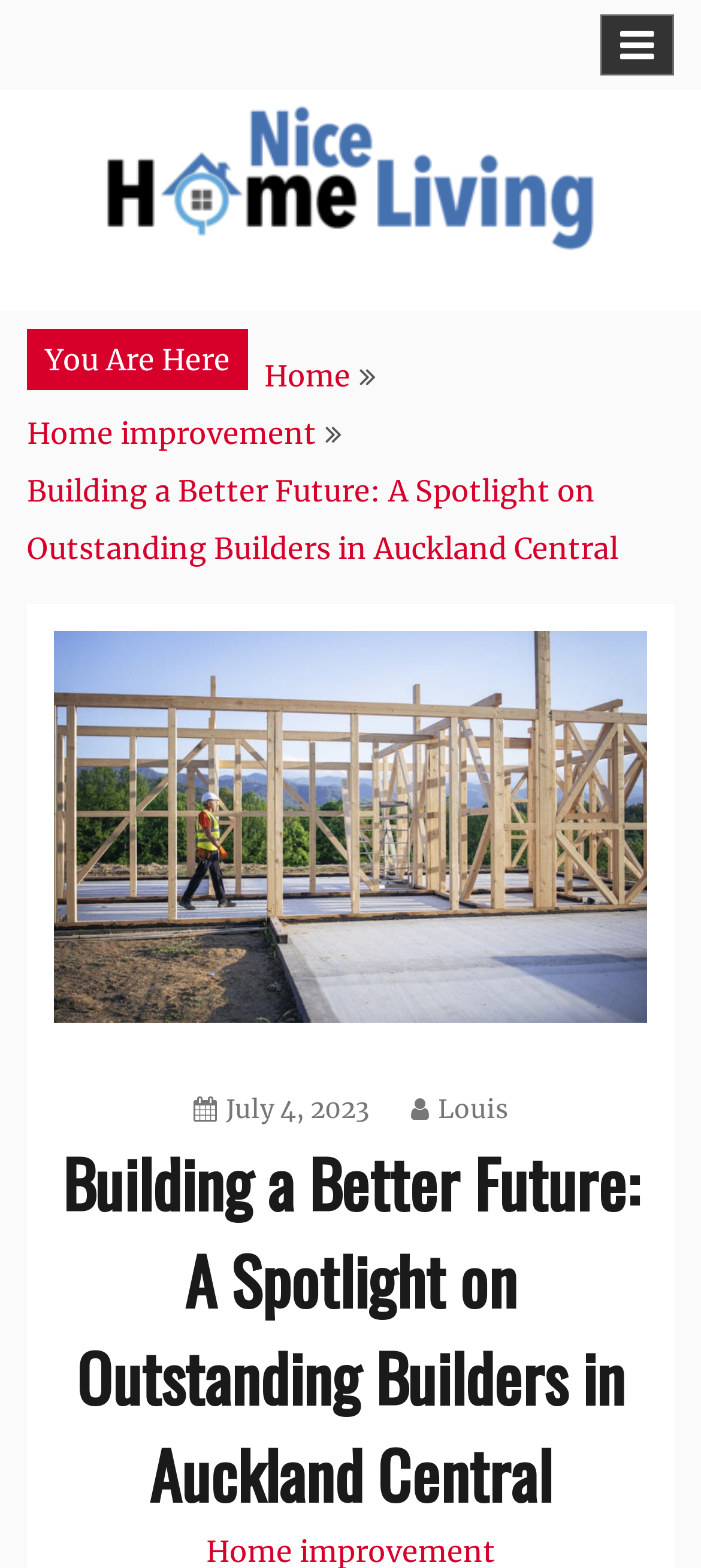Given the element description, predict the bounding box coordinates in the format (top-left x, top-left y, bottom-right x, bottom-right y), using floating point numbers between 0 and 1: parent_node: Nice Home Living

[0.138, 0.057, 0.862, 0.175]